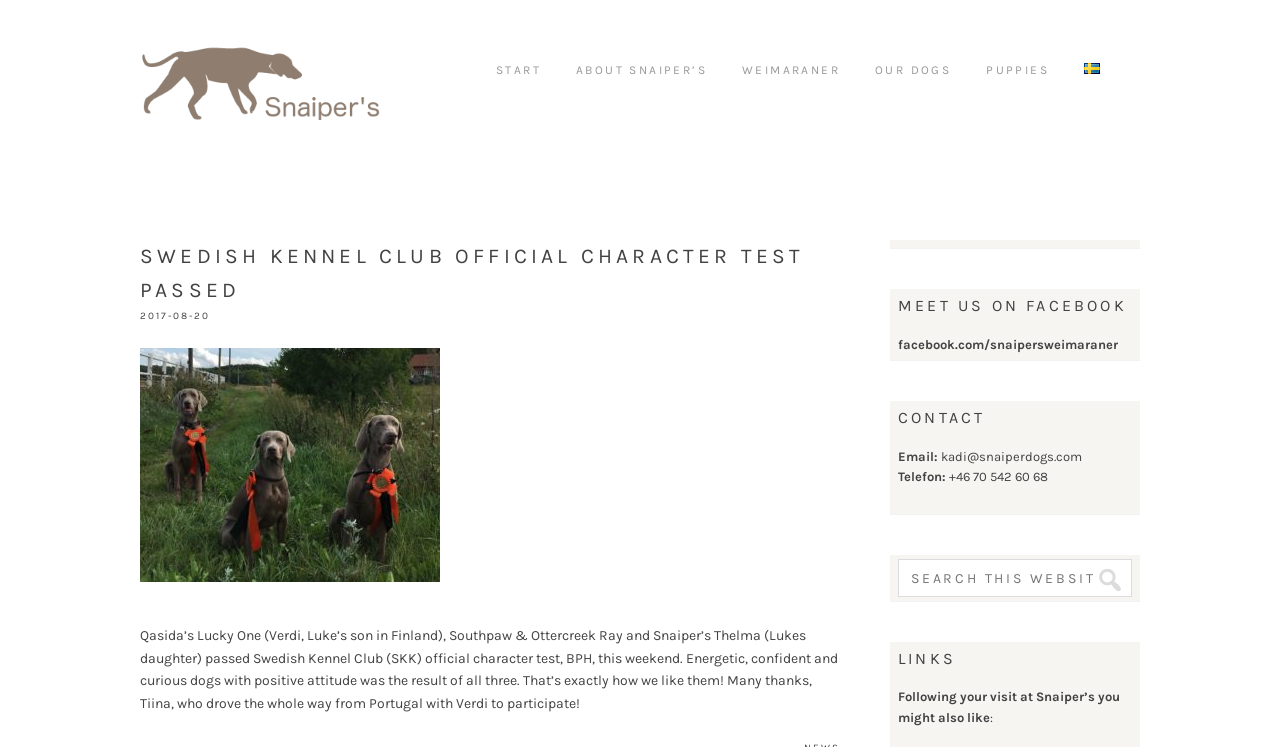Bounding box coordinates are to be given in the format (top-left x, top-left y, bottom-right x, bottom-right y). All values must be floating point numbers between 0 and 1. Provide the bounding box coordinate for the UI element described as: facebook.com/snaipersweimaraner

[0.702, 0.451, 0.873, 0.471]